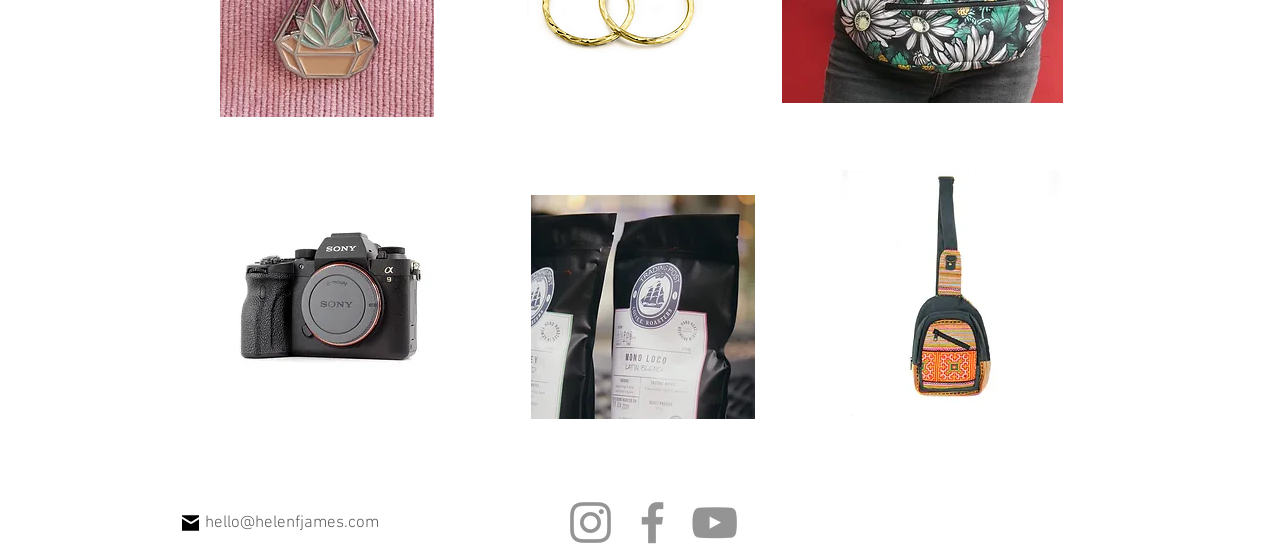Extract the bounding box coordinates for the HTML element that matches this description: "aria-label="Instagram"". The coordinates should be four float numbers between 0 and 1, i.e., [left, top, right, bottom].

[0.44, 0.89, 0.483, 0.989]